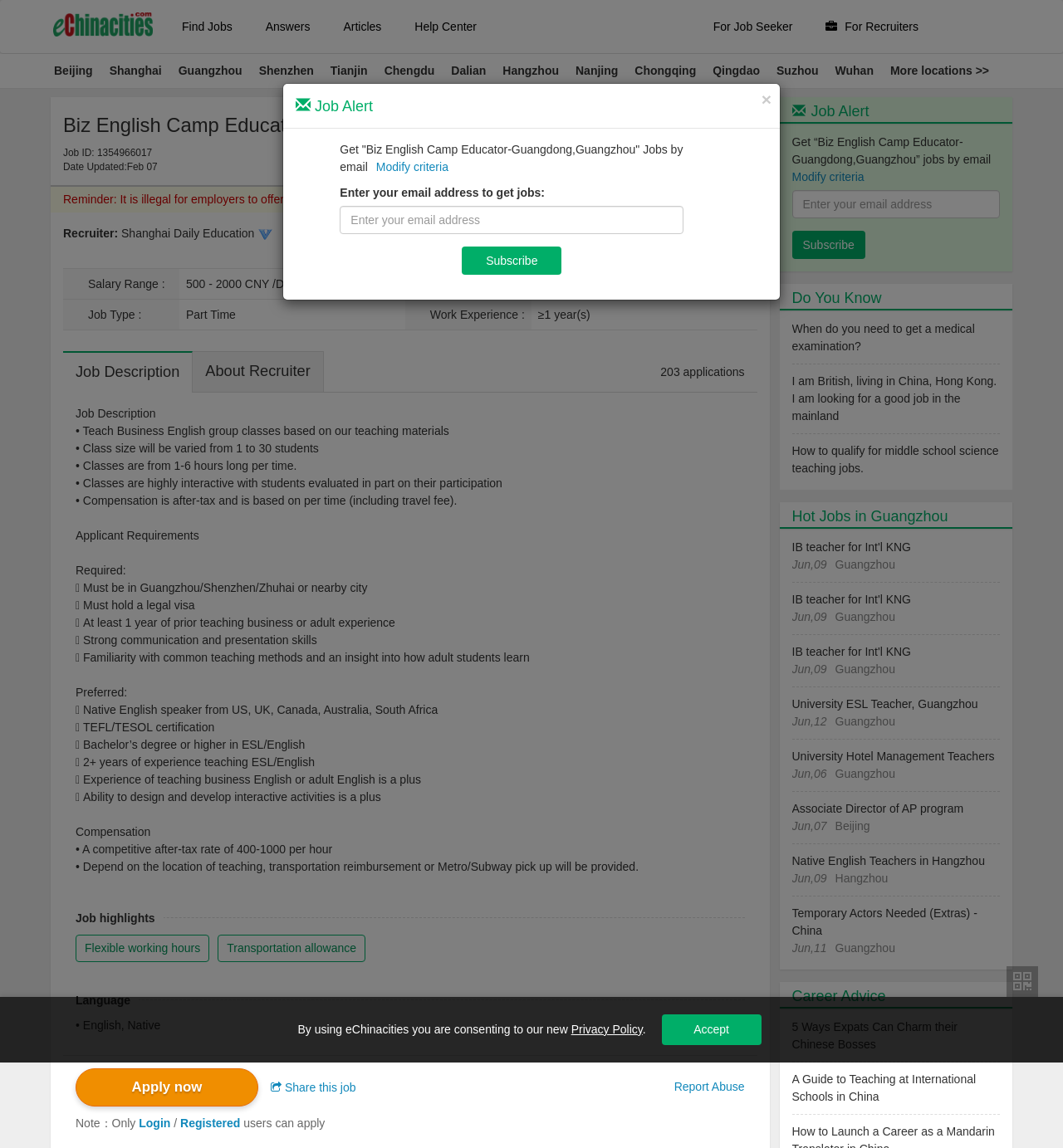Please provide the bounding box coordinates for the element that needs to be clicked to perform the instruction: "Share this job". The coordinates must consist of four float numbers between 0 and 1, formatted as [left, top, right, bottom].

[0.255, 0.934, 0.344, 0.961]